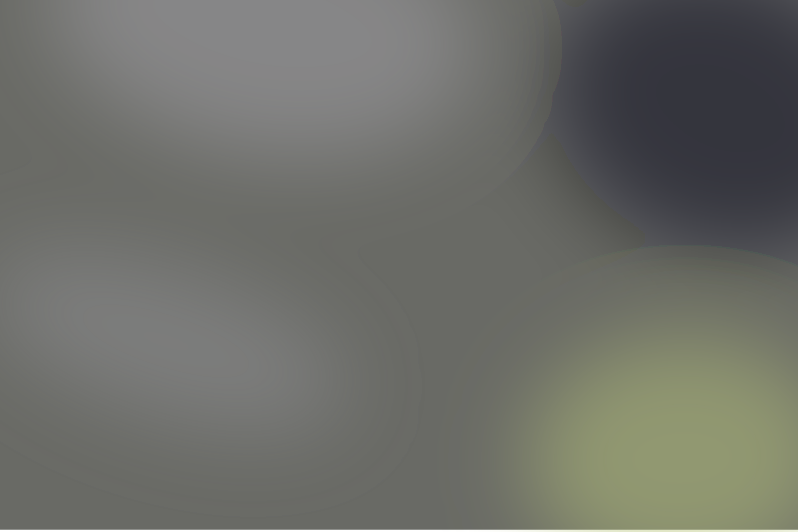What does the exercise of bodyweight dips challenge?
Refer to the screenshot and deliver a thorough answer to the question presented.

The caption states that bodyweight dips not only challenge the muscles but also enhance balance, implying that this exercise requires both physical strength and coordination.